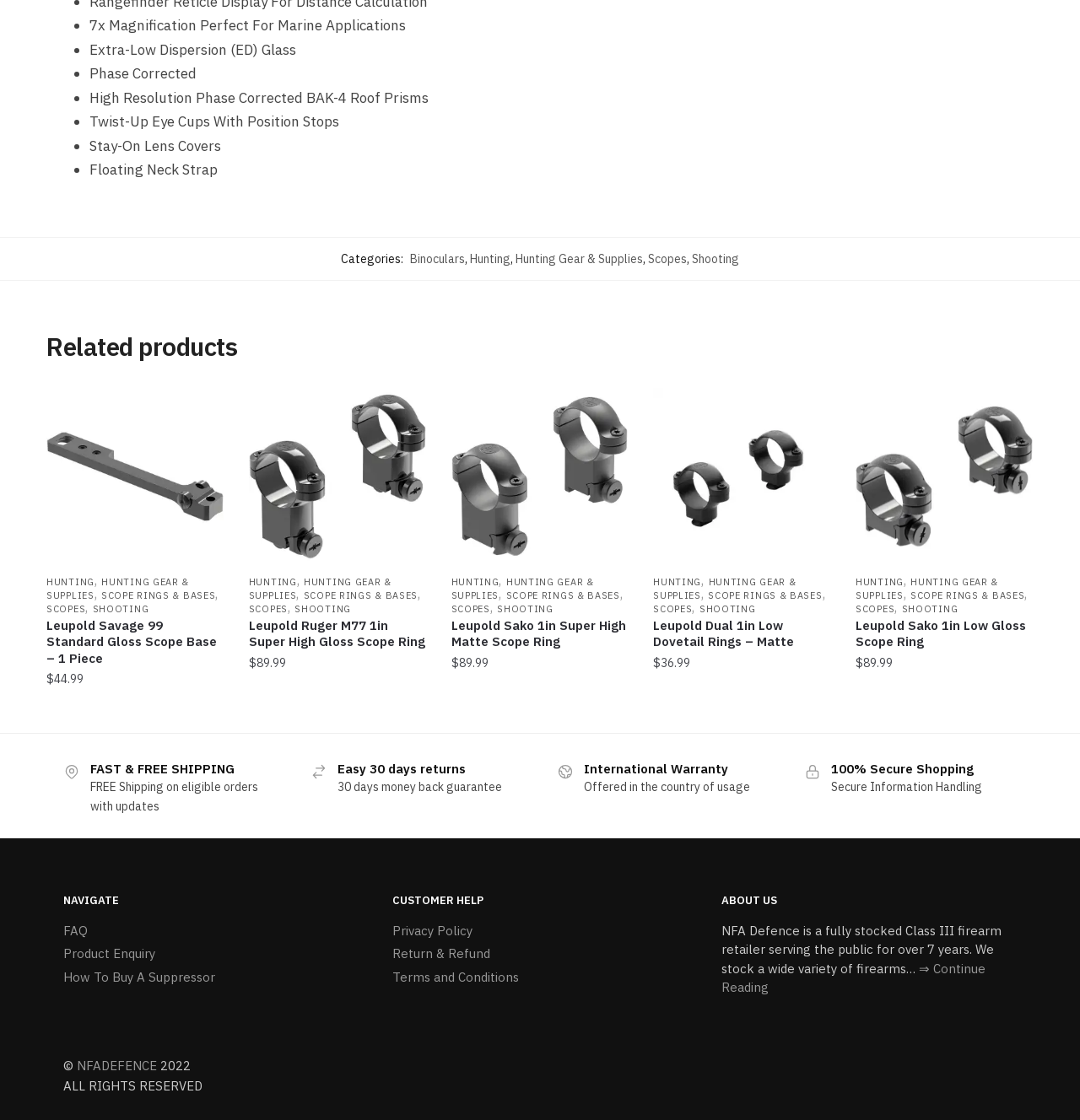Select the bounding box coordinates of the element I need to click to carry out the following instruction: "Explore 'Hunting Gear & Supplies' category".

[0.477, 0.22, 0.595, 0.234]